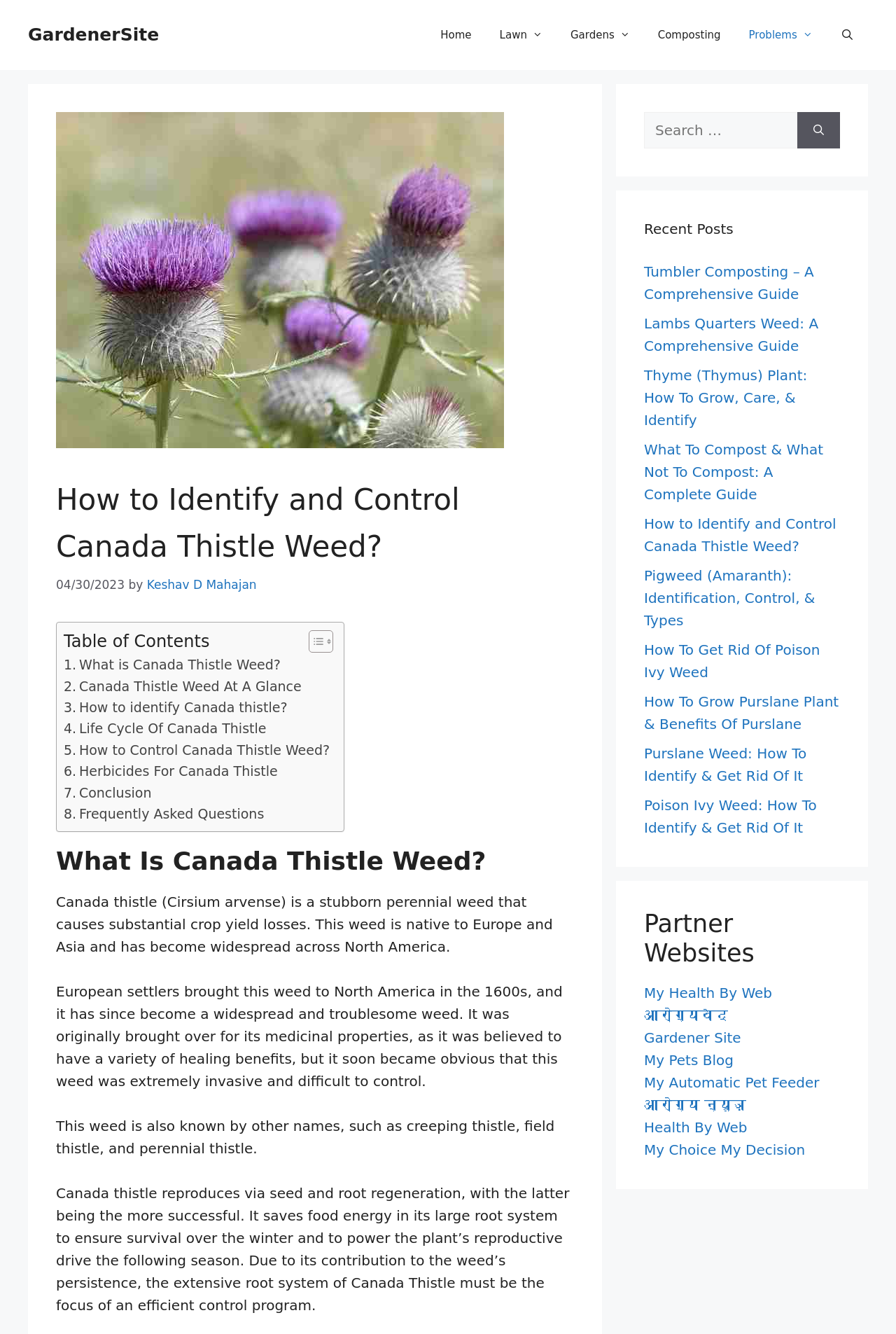Identify the bounding box coordinates for the element you need to click to achieve the following task: "Search for something". Provide the bounding box coordinates as four float numbers between 0 and 1, in the form [left, top, right, bottom].

[0.719, 0.084, 0.89, 0.111]